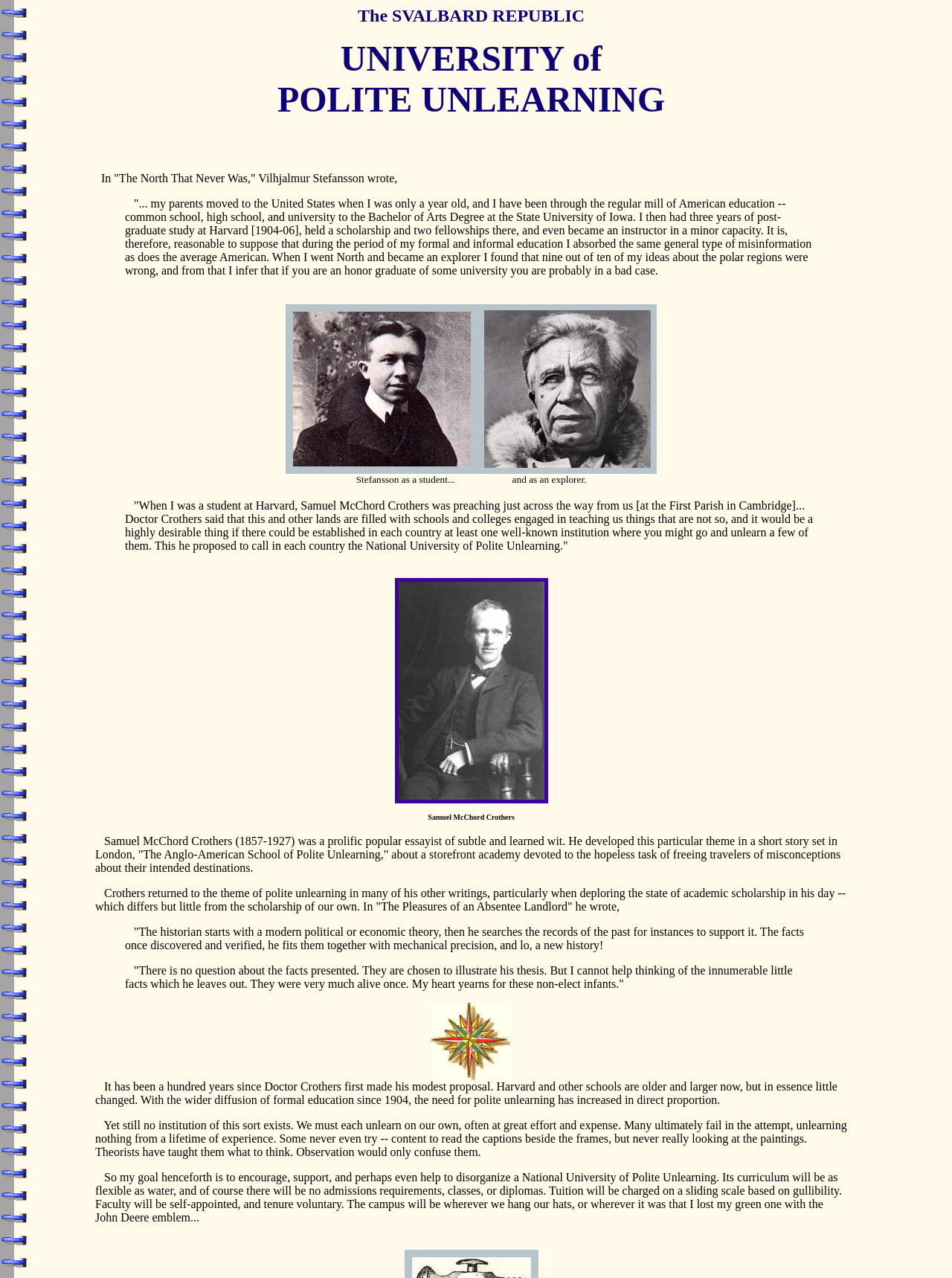Provide a single word or phrase to answer the given question: 
What is the proposed name of the institution?

National University of Polite Unlearning